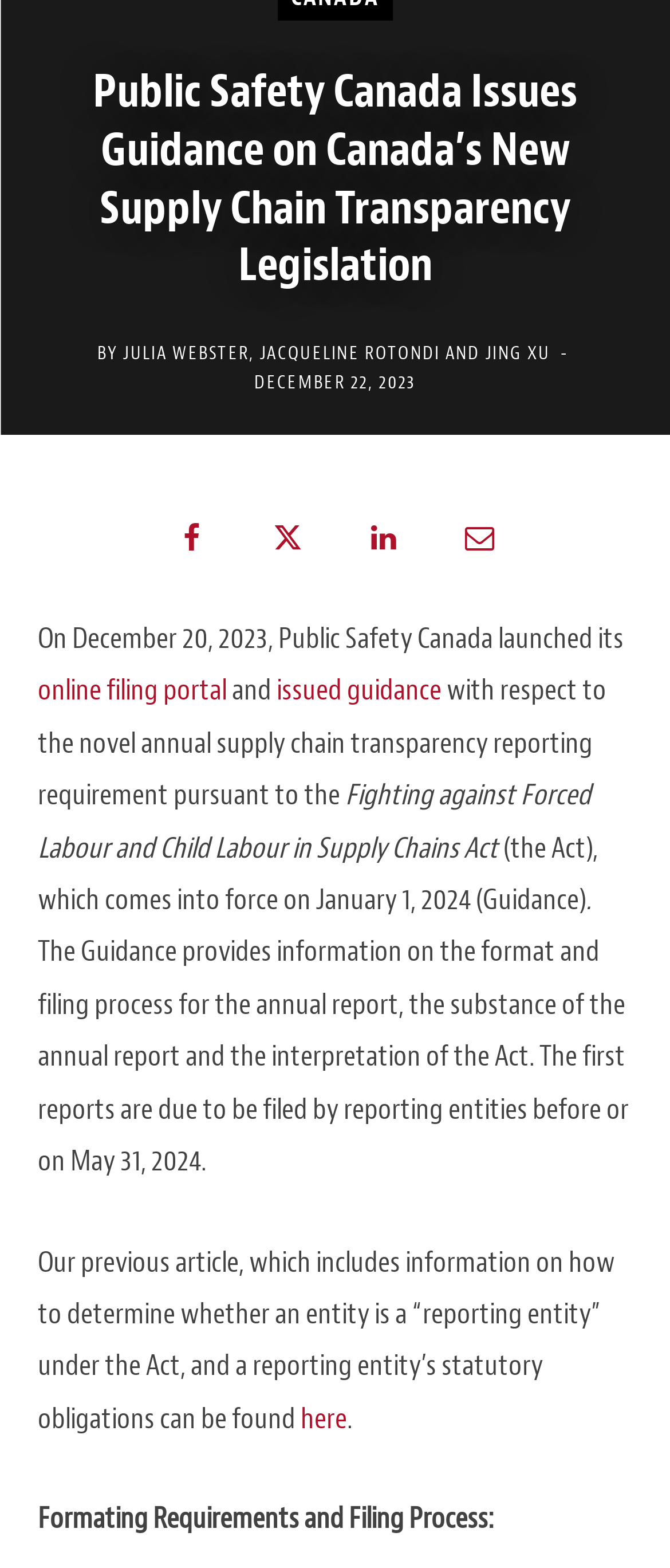Bounding box coordinates are specified in the format (top-left x, top-left y, bottom-right x, bottom-right y). All values are floating point numbers bounded between 0 and 1. Please provide the bounding box coordinate of the region this sentence describes: Beauty And Style

None